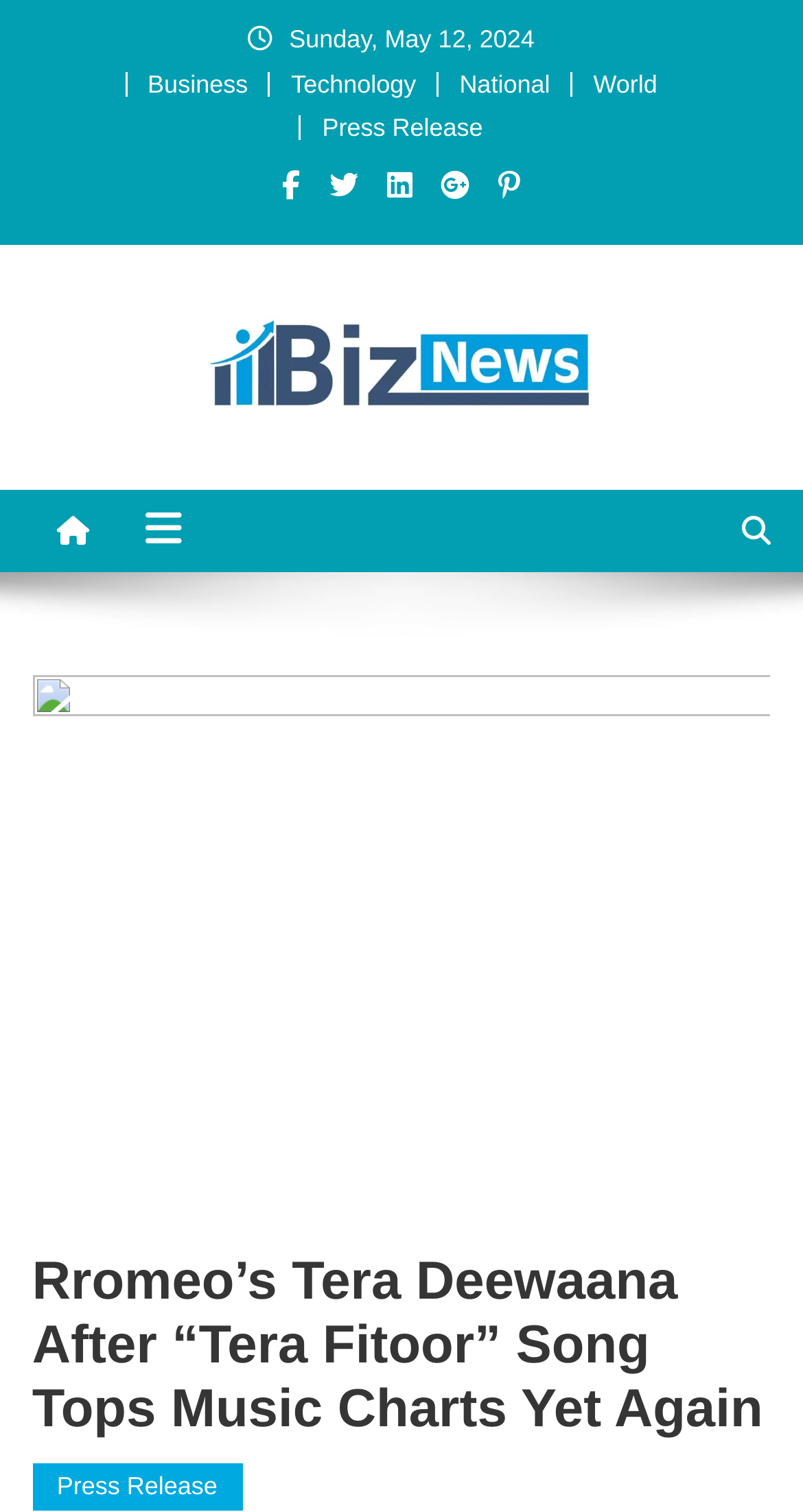Identify and provide the bounding box coordinates of the UI element described: "parent_node: Biz News". The coordinates should be formatted as [left, top, right, bottom], with each number being a float between 0 and 1.

[0.244, 0.227, 0.756, 0.249]